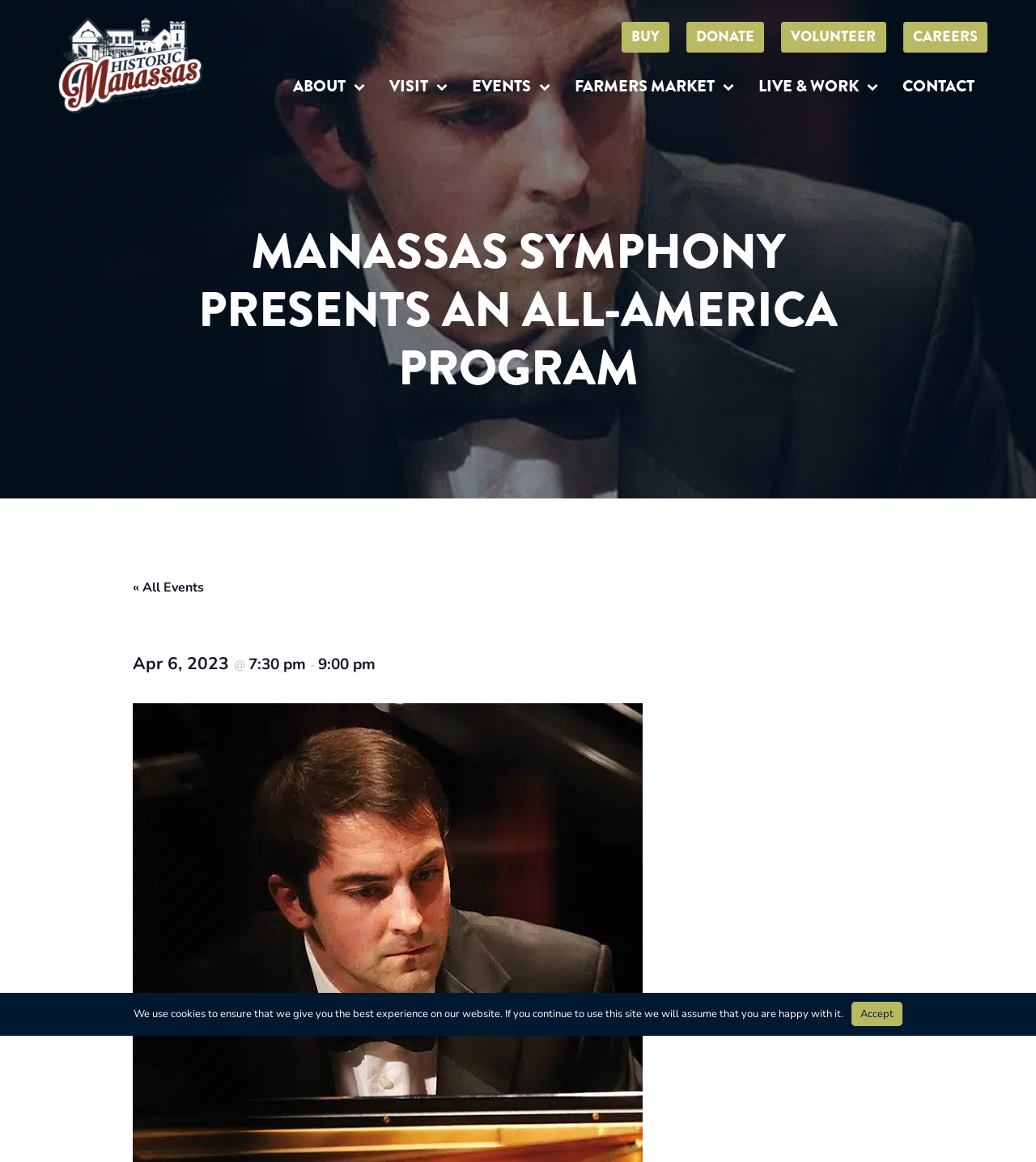Pinpoint the bounding box coordinates of the element that must be clicked to accomplish the following instruction: "Search for something". The coordinates should be in the format of four float numbers between 0 and 1, i.e., [left, top, right, bottom].

None